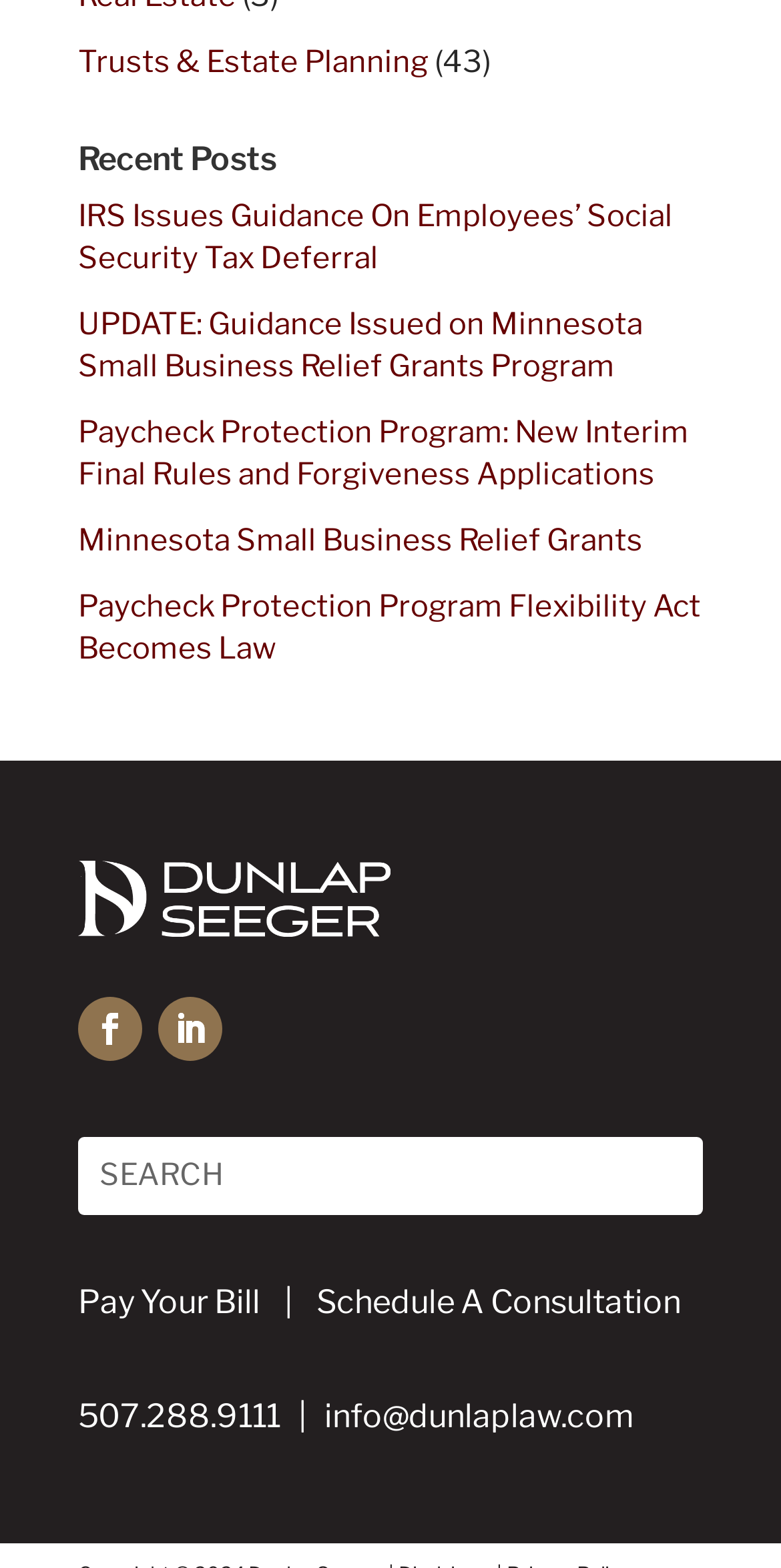How many recent posts are listed?
Answer the question with a single word or phrase, referring to the image.

5